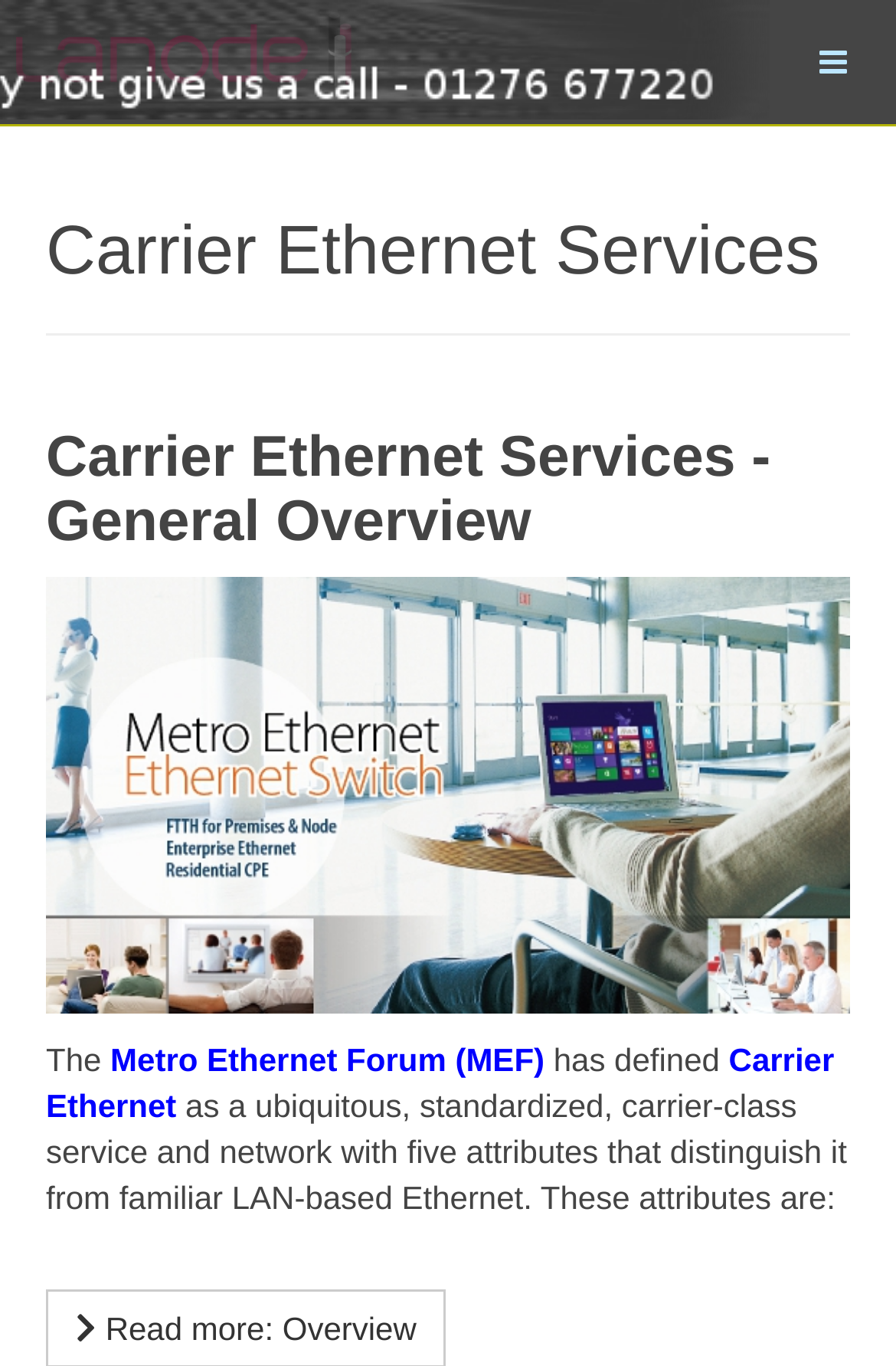Refer to the screenshot and give an in-depth answer to this question: What is the main topic of the webpage?

The main topic of the webpage is Carrier Ethernet Services, which is indicated by the heading with the bounding box coordinates [0.051, 0.16, 0.949, 0.21].